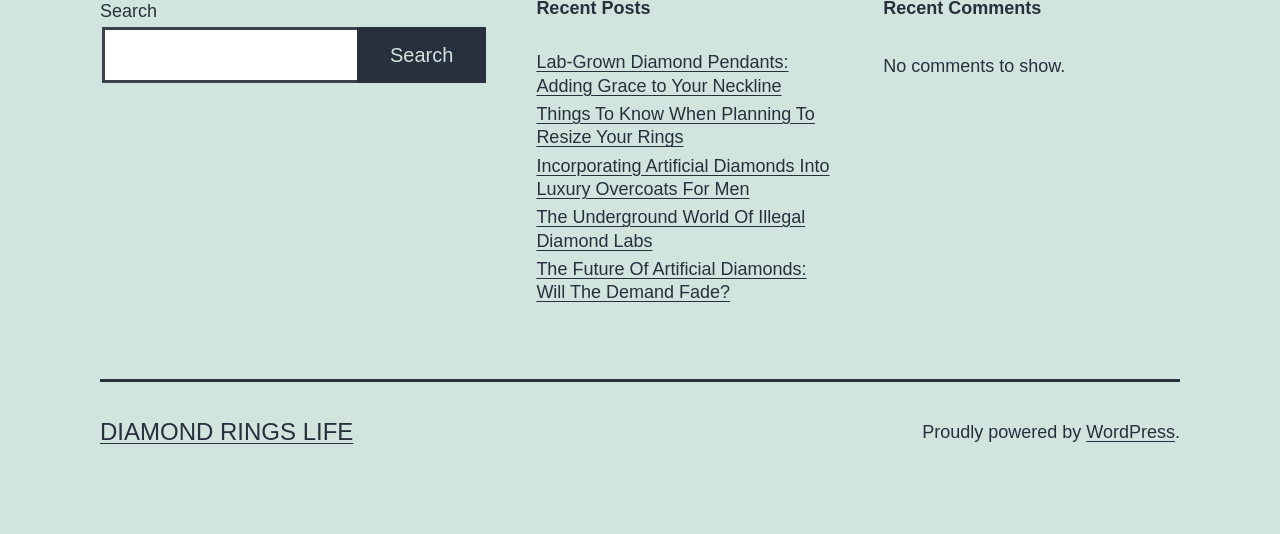Please find the bounding box coordinates of the element that must be clicked to perform the given instruction: "click on Lab-Grown Diamond Pendants article". The coordinates should be four float numbers from 0 to 1, i.e., [left, top, right, bottom].

[0.419, 0.096, 0.651, 0.184]